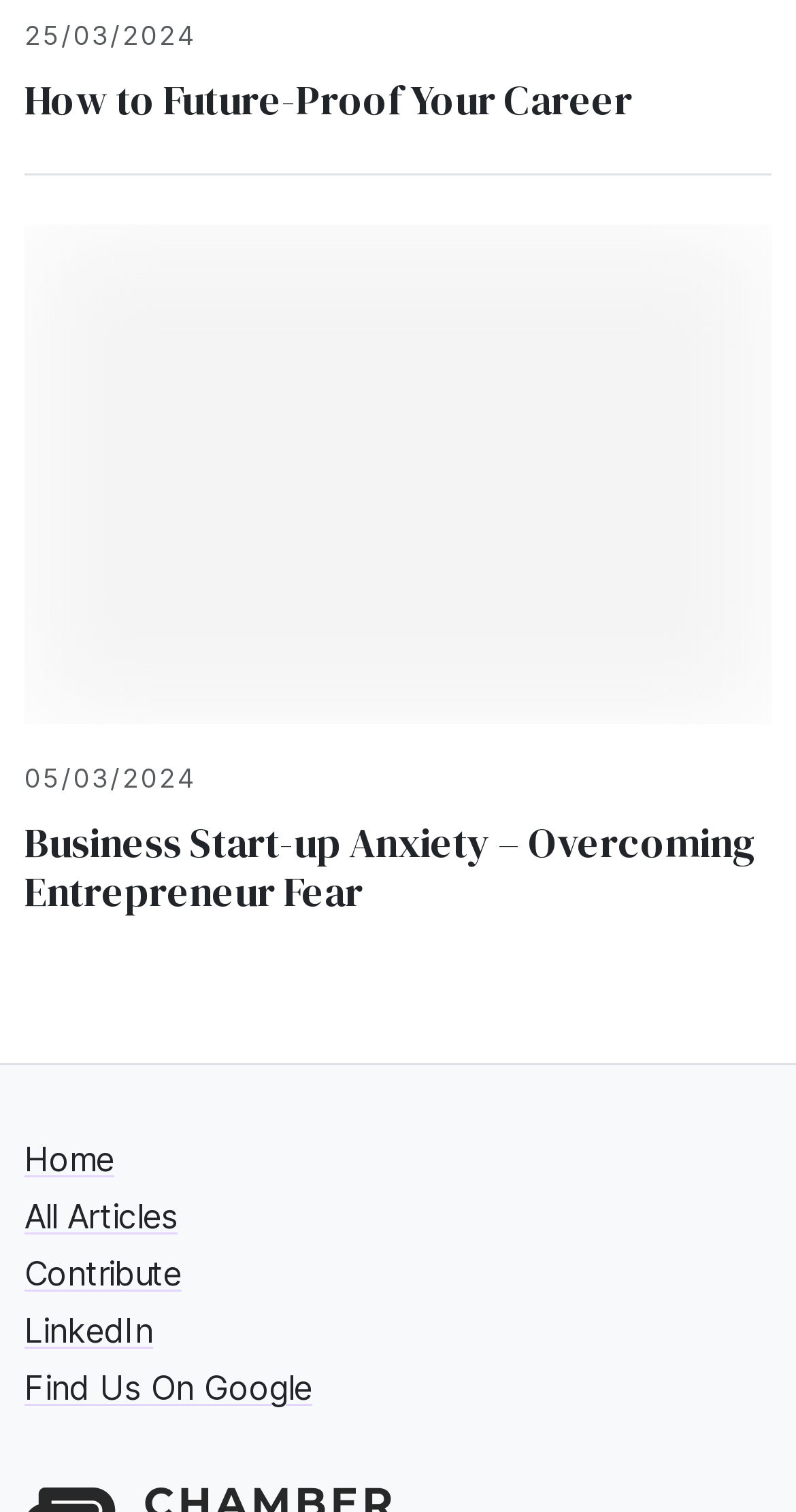Provide the bounding box coordinates for the specified HTML element described in this description: "How to Future-Proof Your Career". The coordinates should be four float numbers ranging from 0 to 1, in the format [left, top, right, bottom].

[0.031, 0.048, 0.795, 0.085]